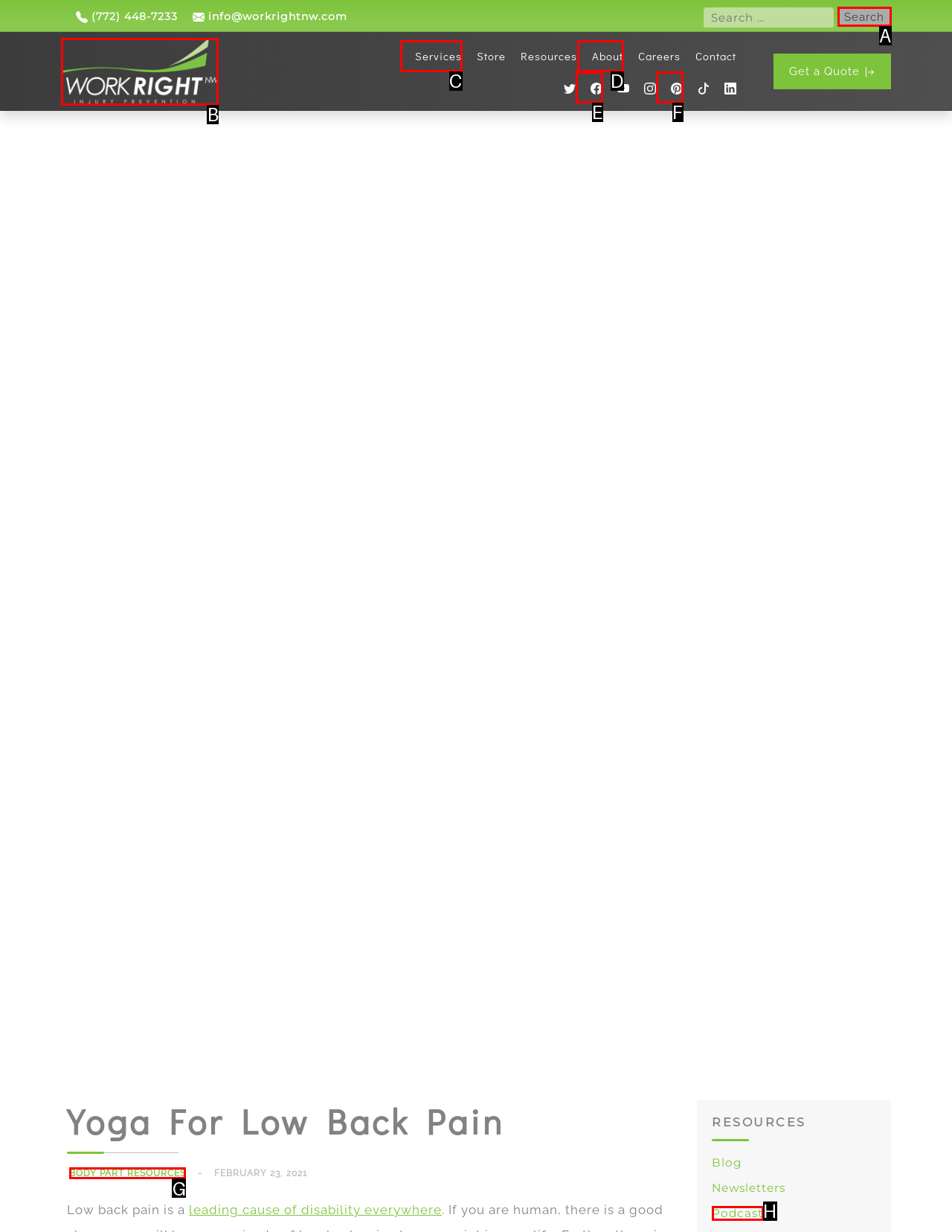Choose the correct UI element to click for this task: Read about low back pain resources Answer using the letter from the given choices.

G